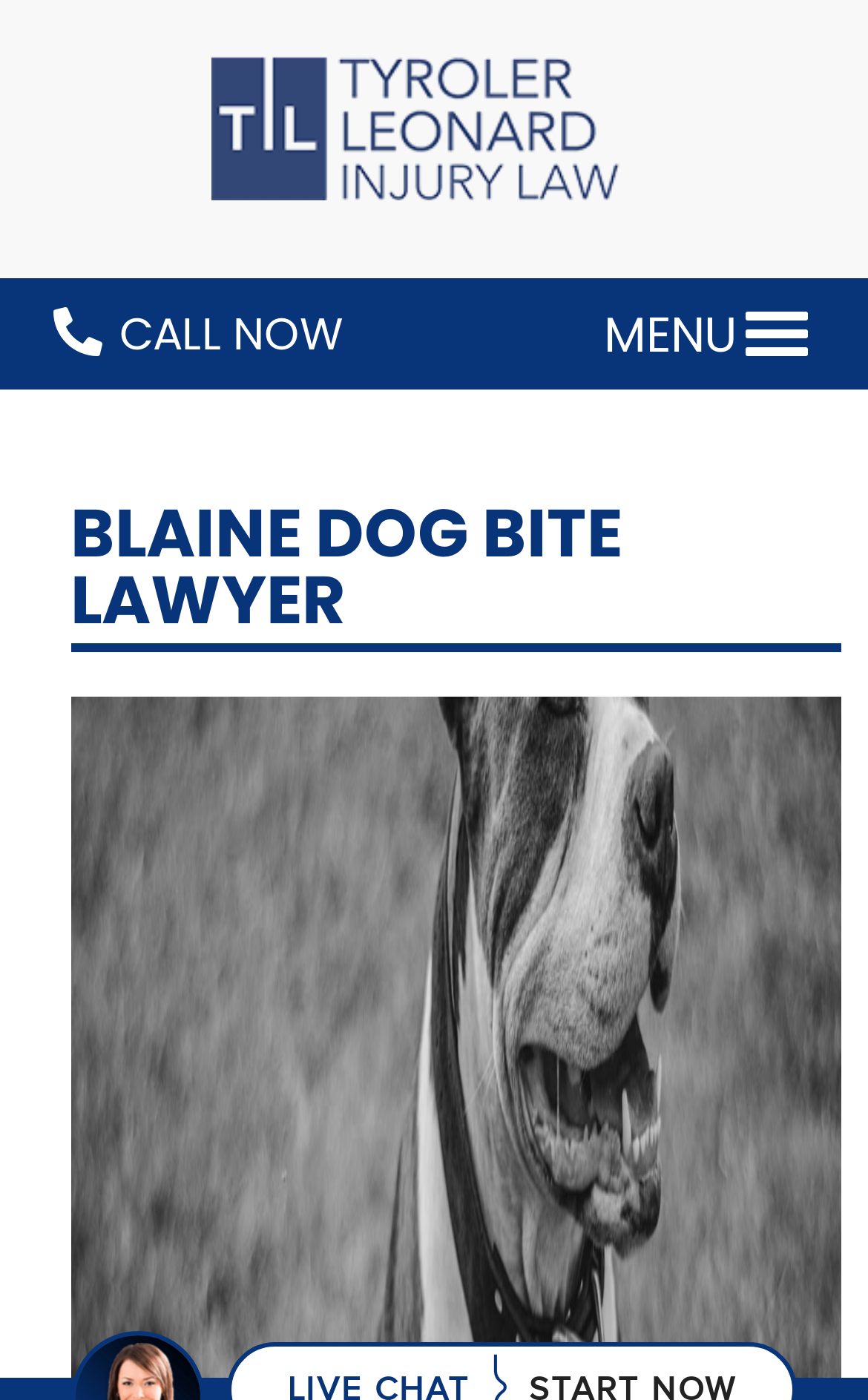What is the logo of the law firm?
Based on the image, give a concise answer in the form of a single word or short phrase.

Tyroler Leonard